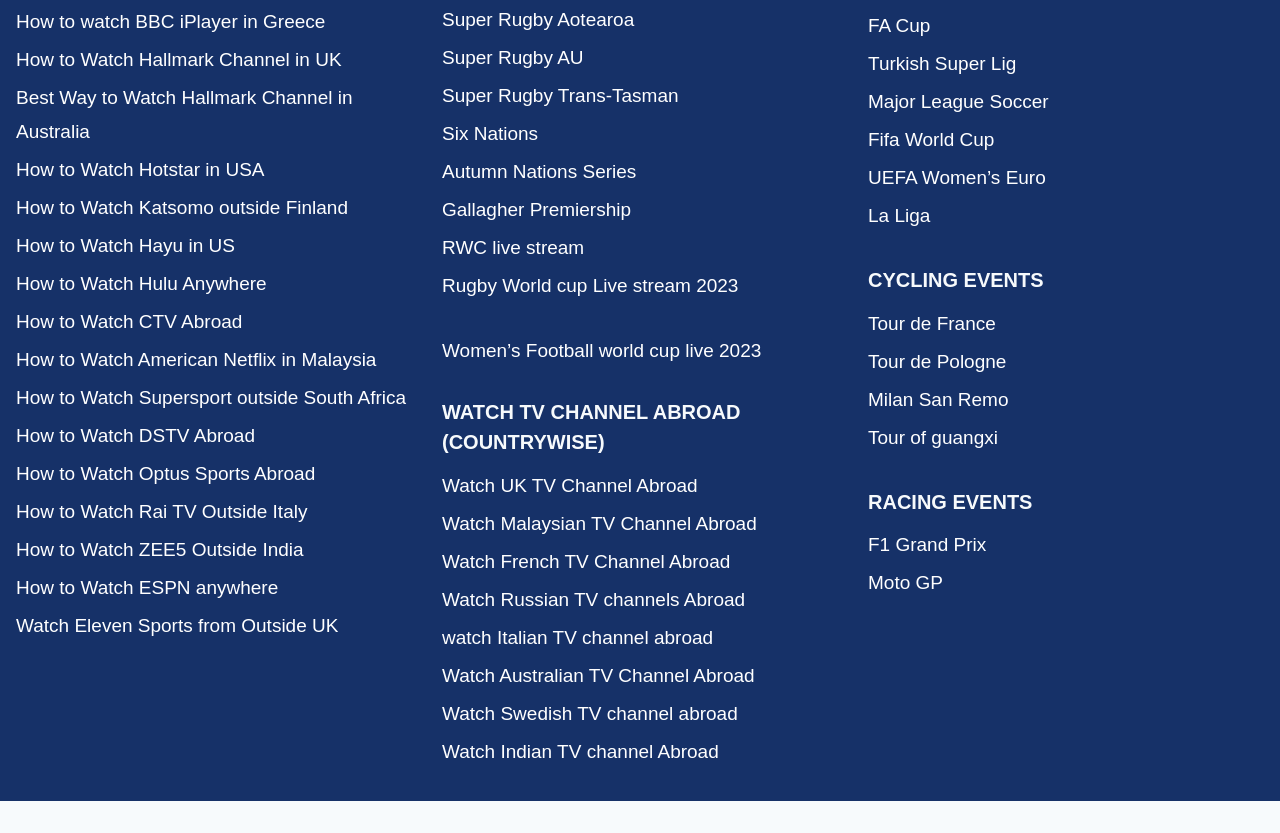Could you find the bounding box coordinates of the clickable area to complete this instruction: "Get information about F1 Grand Prix"?

[0.678, 0.632, 0.988, 0.678]